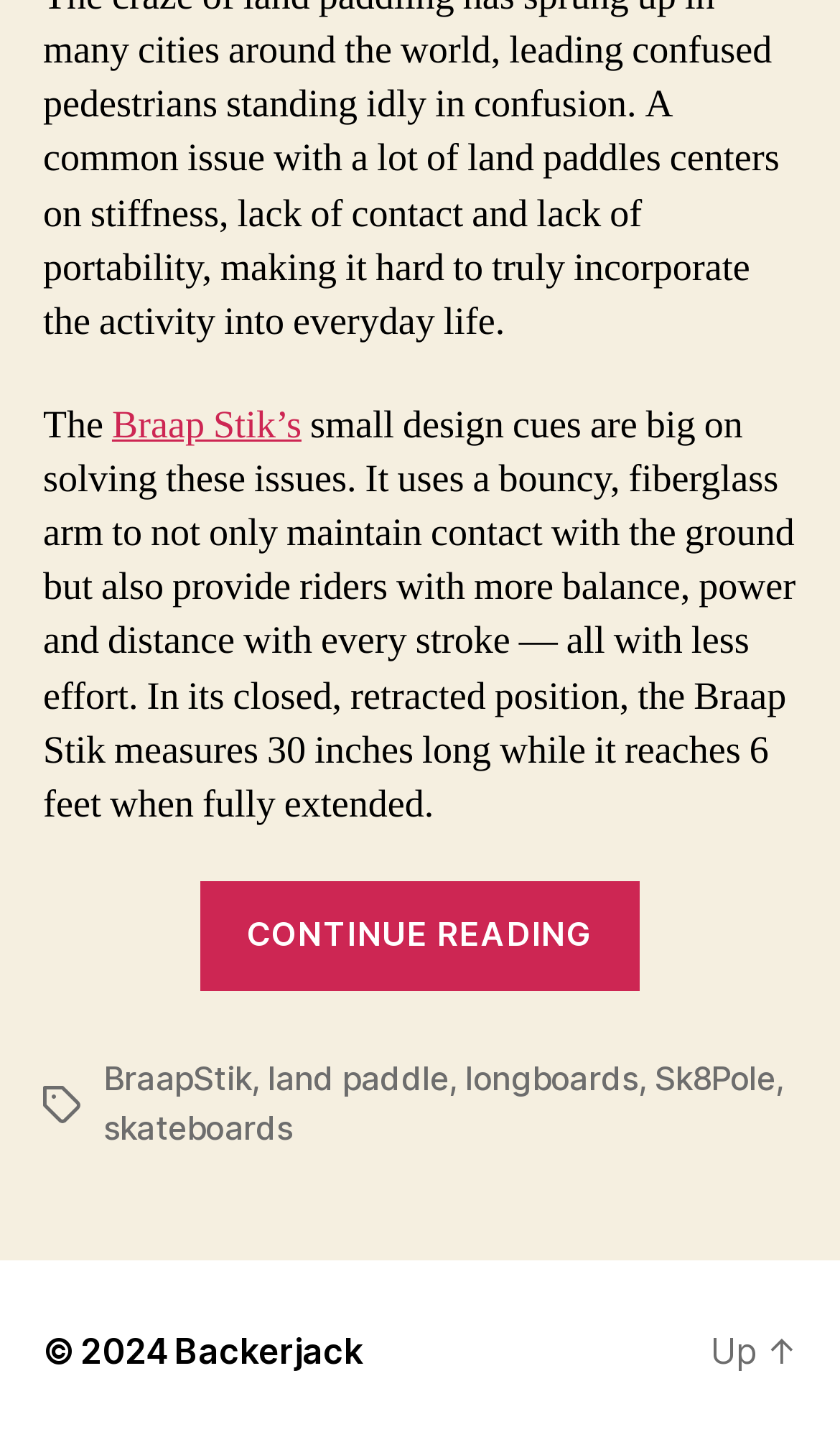Identify the bounding box coordinates necessary to click and complete the given instruction: "Explore longboards".

[0.554, 0.739, 0.76, 0.768]